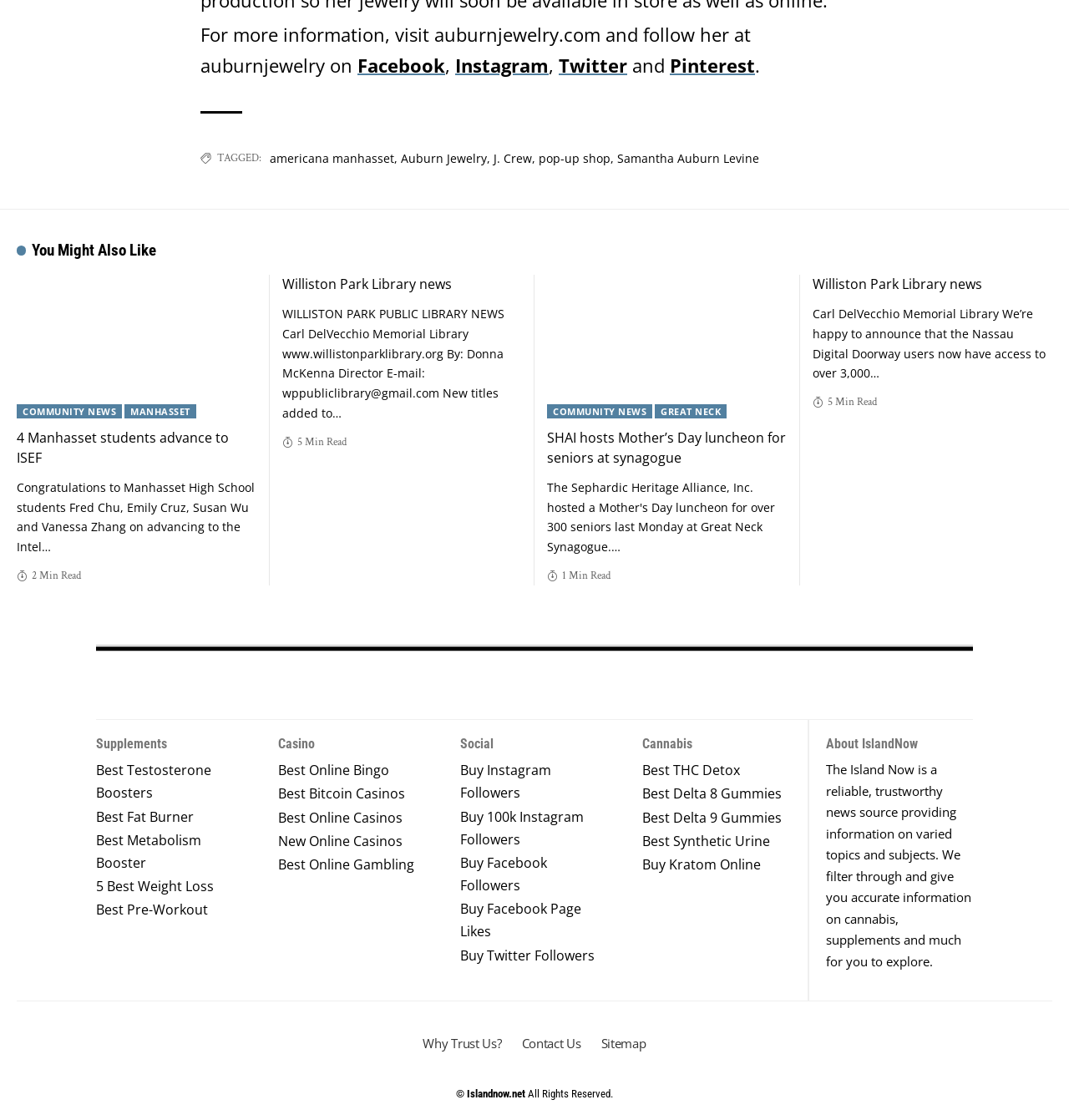Determine the bounding box coordinates for the area that should be clicked to carry out the following instruction: "Explore The Island Now".

[0.09, 0.6, 0.277, 0.622]